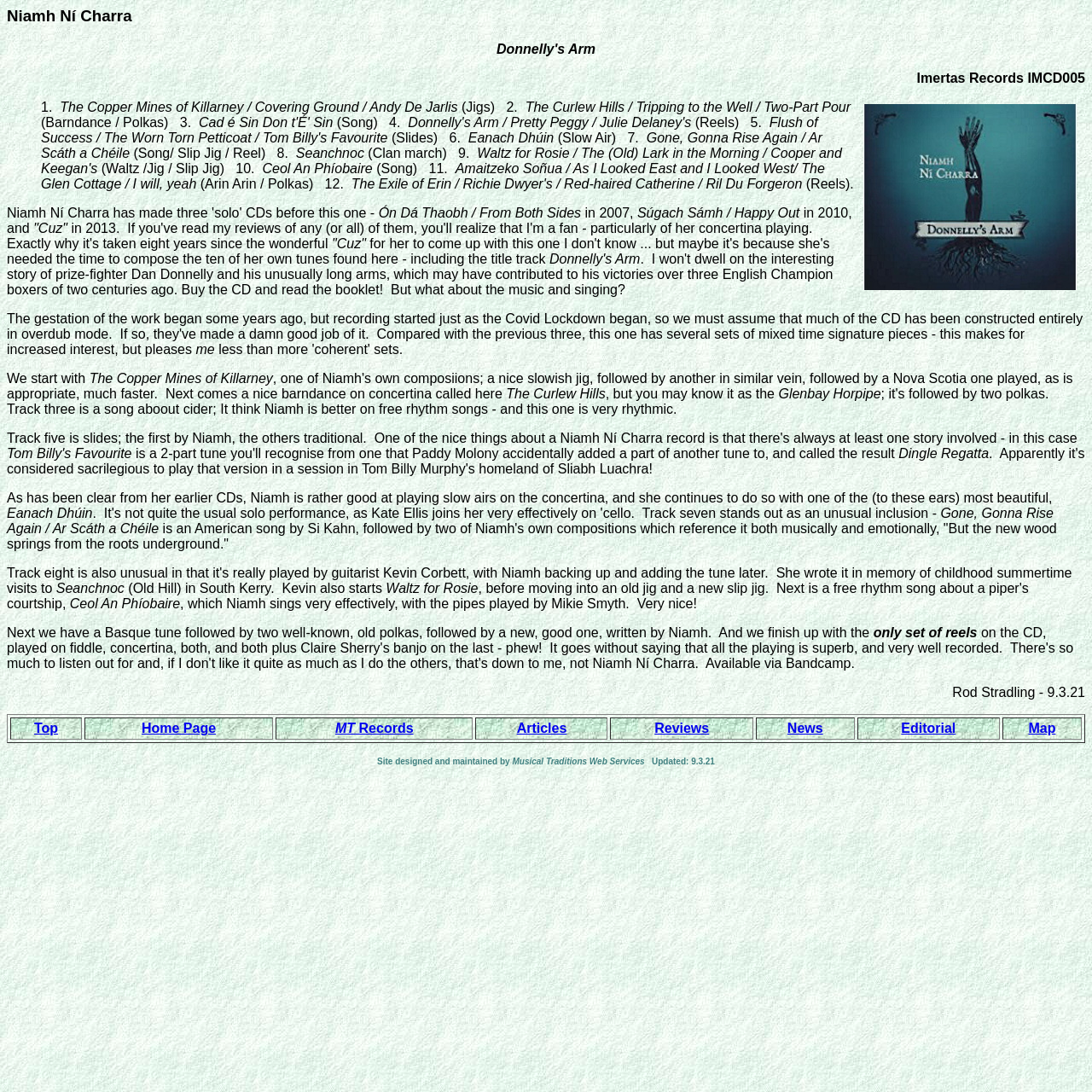Identify the coordinates of the bounding box for the element described below: "teachers". Return the coordinates as four float numbers between 0 and 1: [left, top, right, bottom].

None